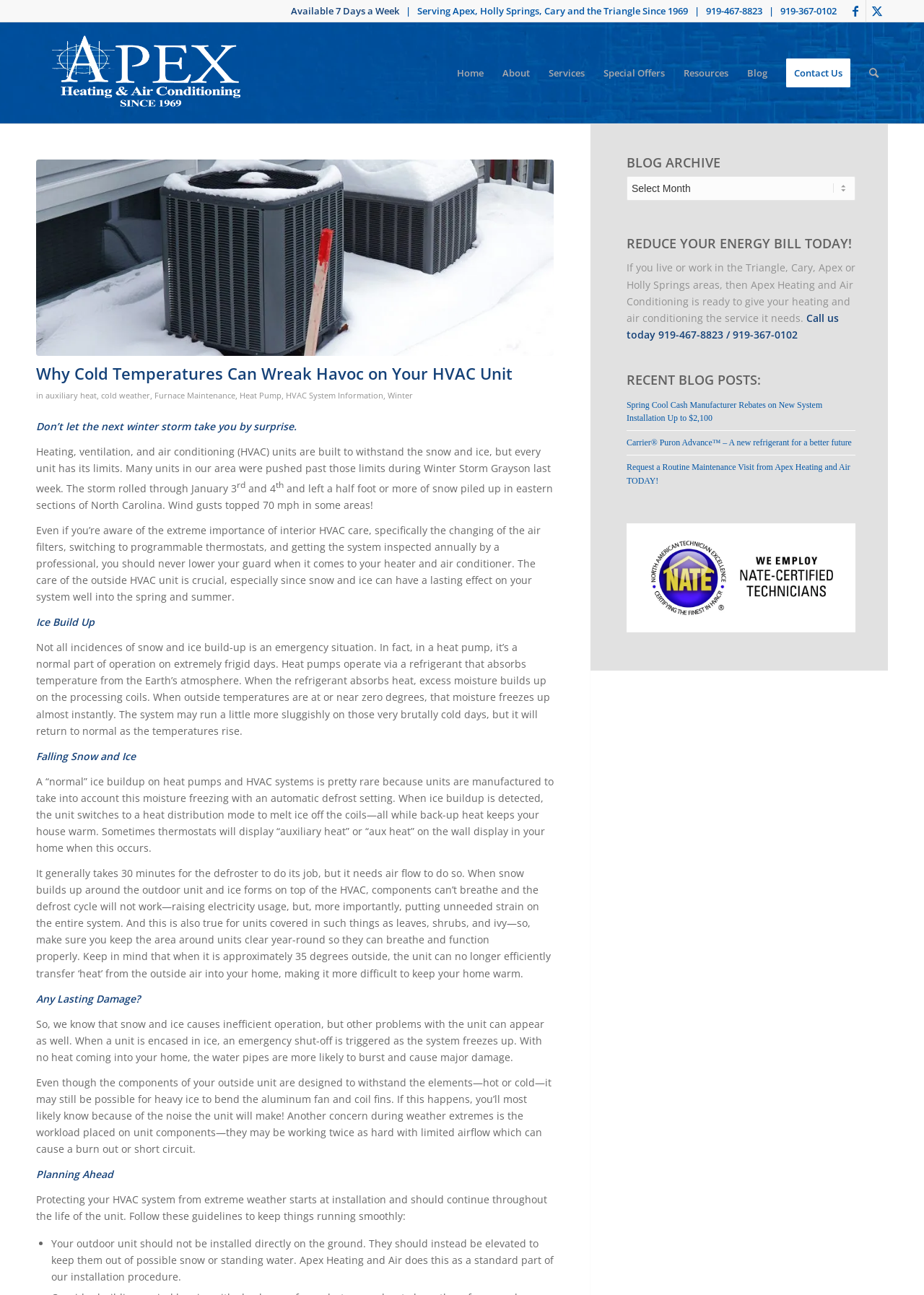Locate the bounding box of the user interface element based on this description: "HVAC System Information".

[0.309, 0.301, 0.415, 0.309]